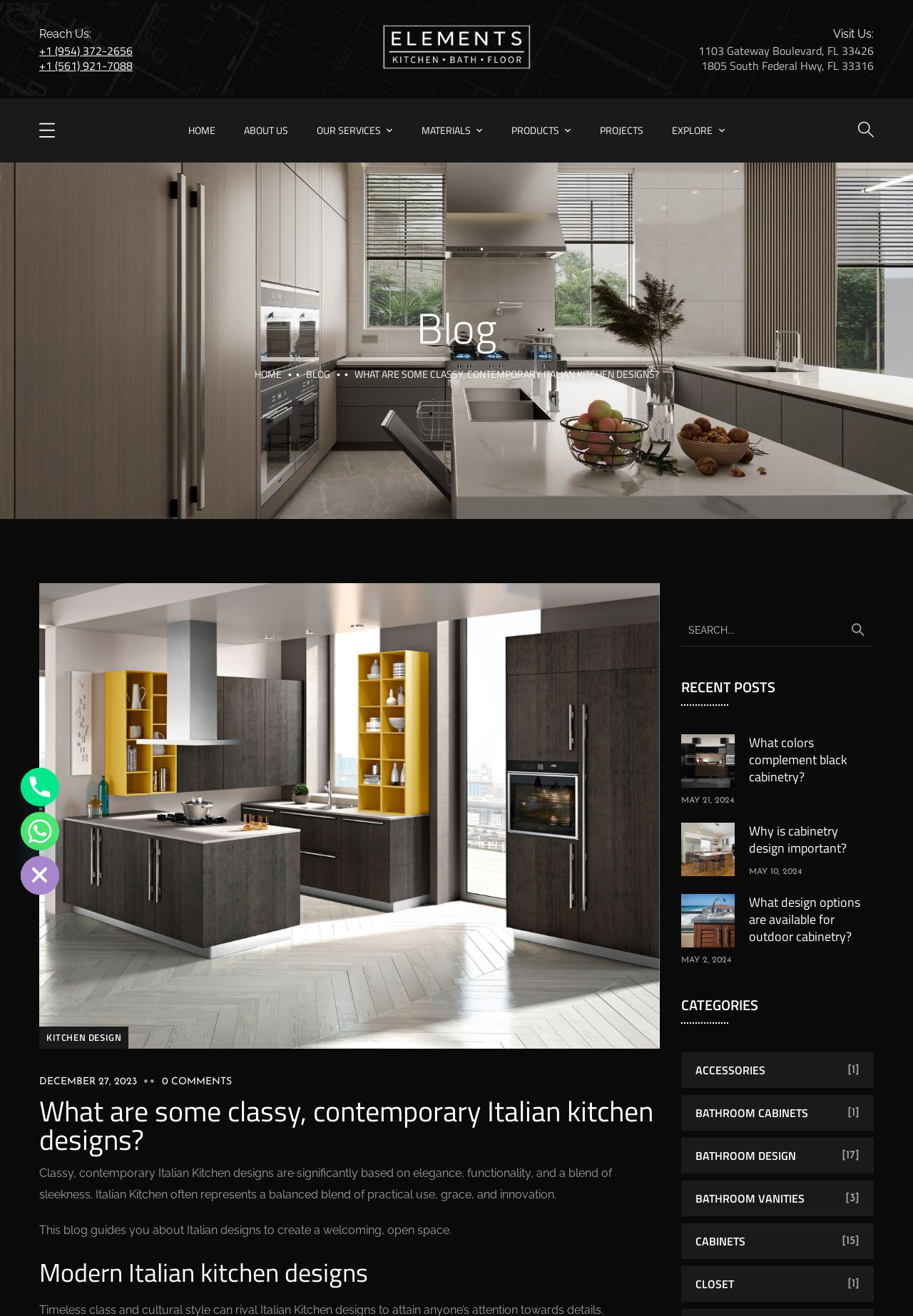What is the name of the company?
Use the information from the image to give a detailed answer to the question.

The company name can be found in the top center of the webpage, as a link with the company's logo.